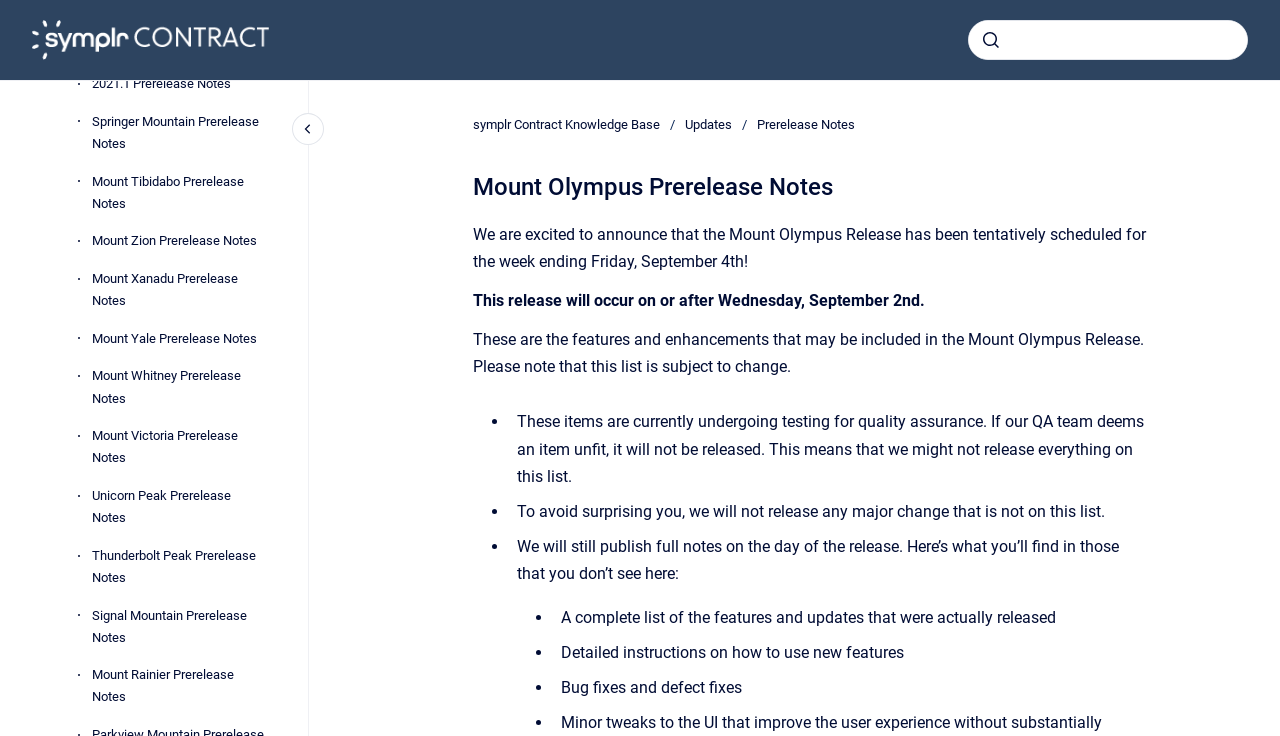Please indicate the bounding box coordinates of the element's region to be clicked to achieve the instruction: "click the Courses link". Provide the coordinates as four float numbers between 0 and 1, i.e., [left, top, right, bottom].

None